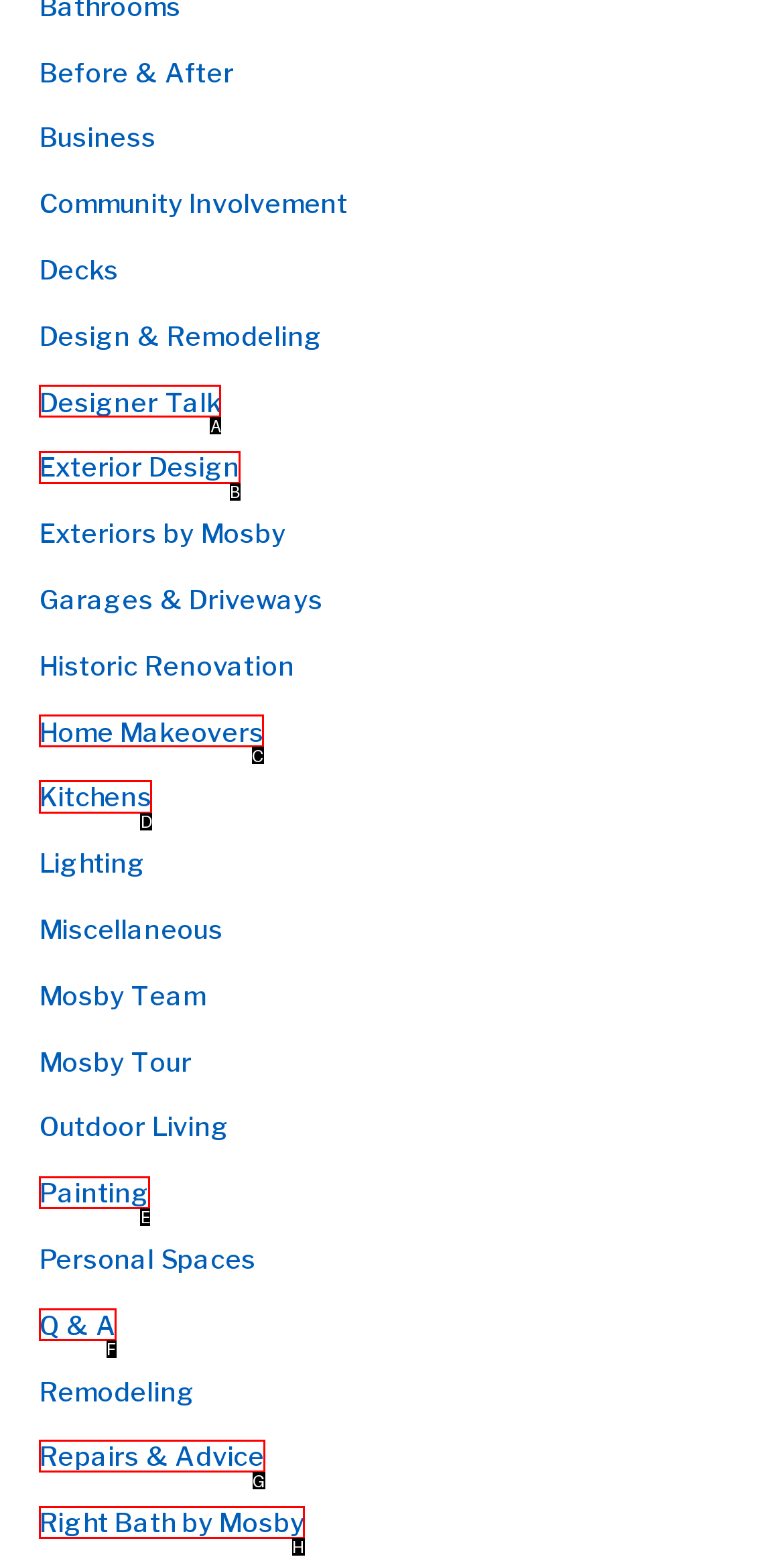What option should you select to complete this task: Get information on Kitchens? Indicate your answer by providing the letter only.

D